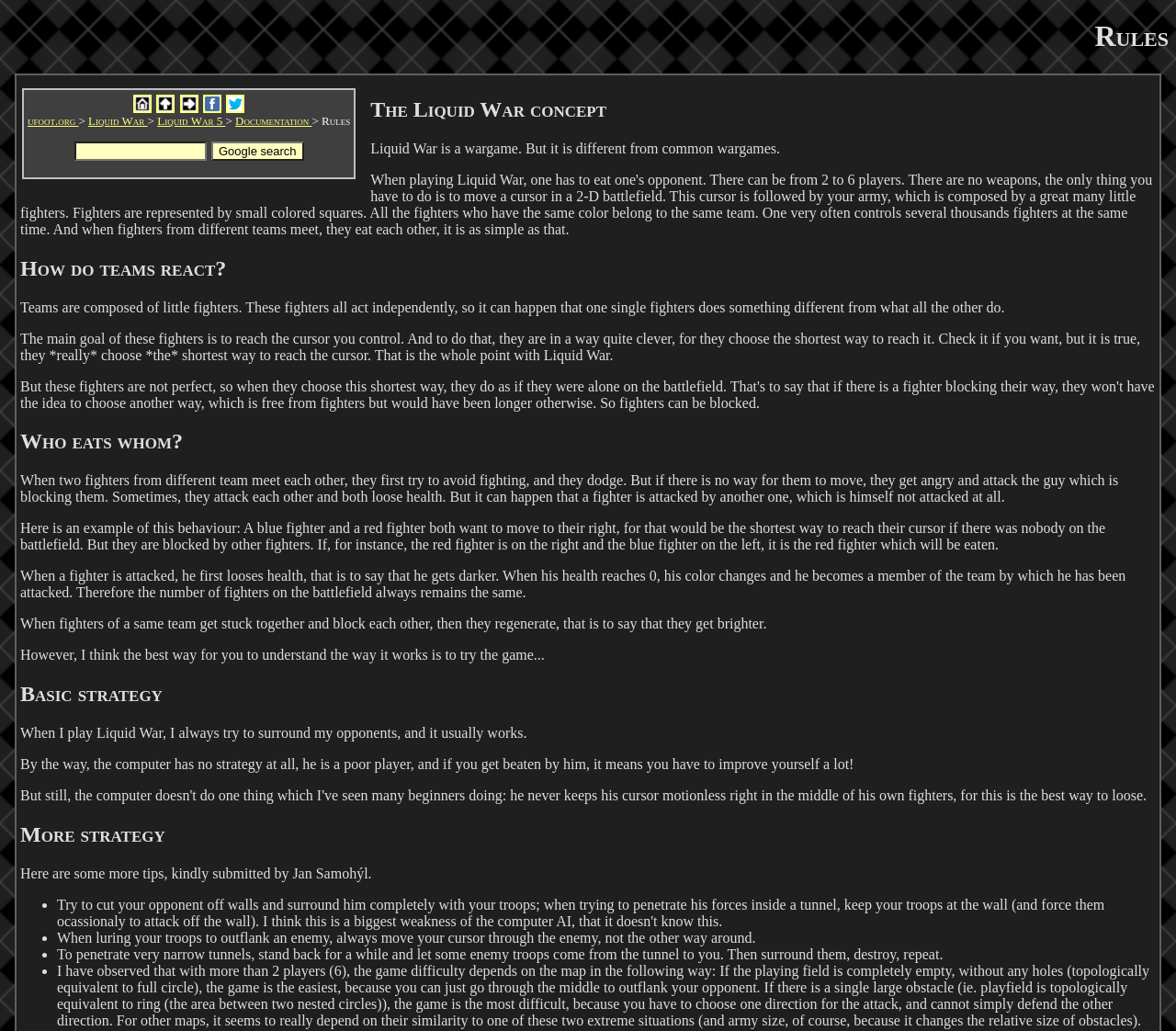Please find the bounding box coordinates of the clickable region needed to complete the following instruction: "Tweet Rules". The bounding box coordinates must consist of four float numbers between 0 and 1, i.e., [left, top, right, bottom].

[0.191, 0.093, 0.209, 0.106]